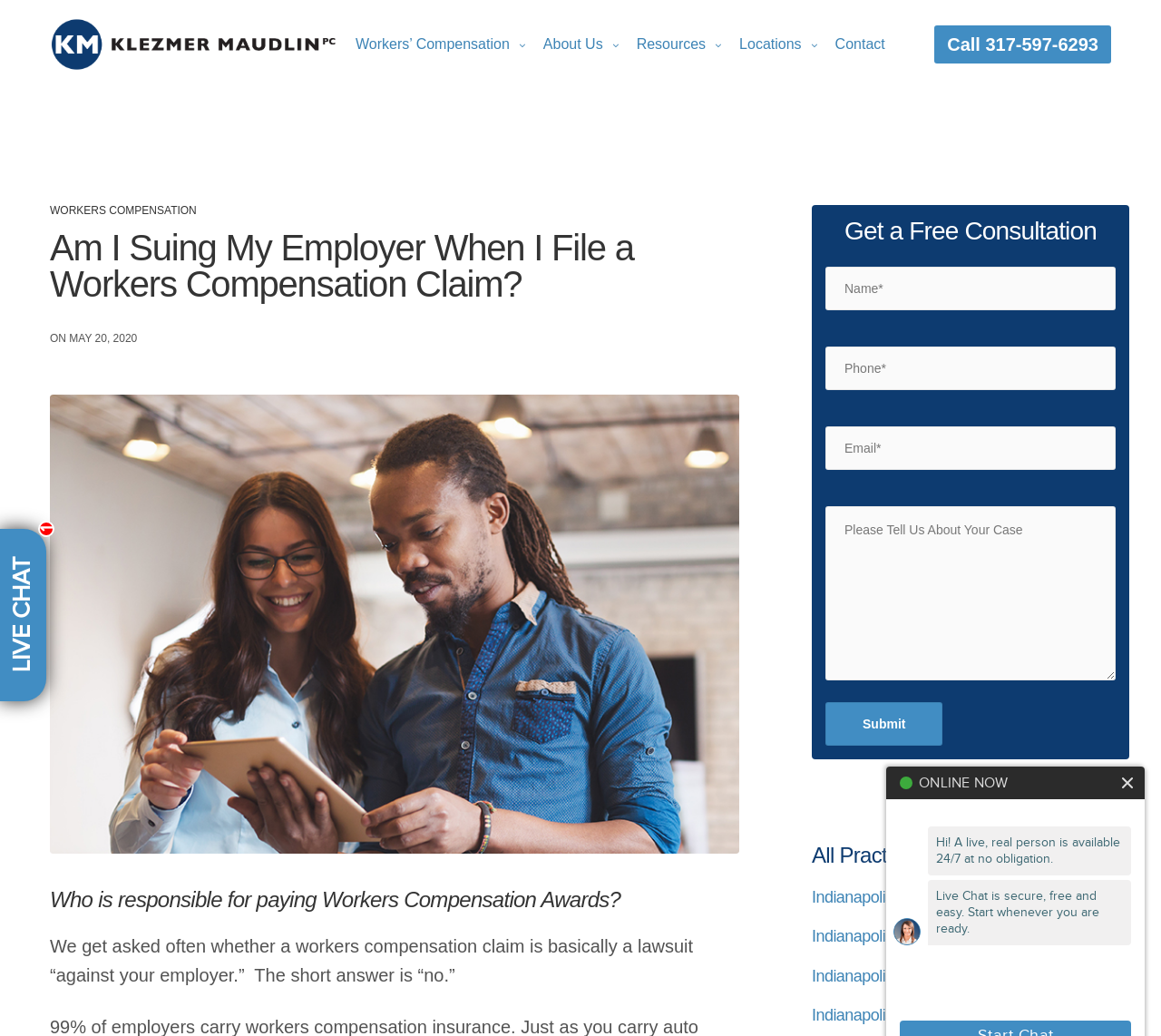Please determine the bounding box coordinates of the element to click in order to execute the following instruction: "Fill in the 'Name' field". The coordinates should be four float numbers between 0 and 1, specified as [left, top, right, bottom].

[0.711, 0.257, 0.961, 0.299]